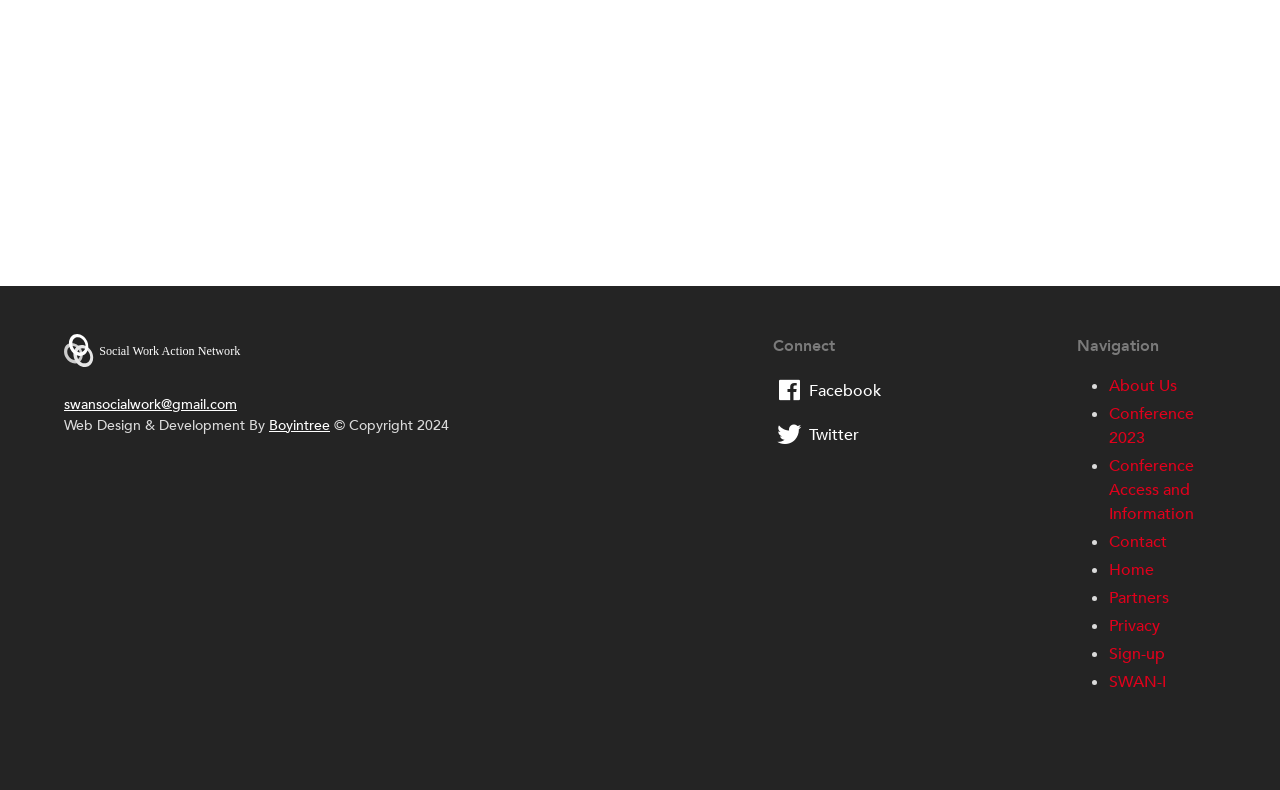Find the bounding box coordinates of the clickable region needed to perform the following instruction: "Click the USANEWSUPDATE.COM link". The coordinates should be provided as four float numbers between 0 and 1, i.e., [left, top, right, bottom].

None